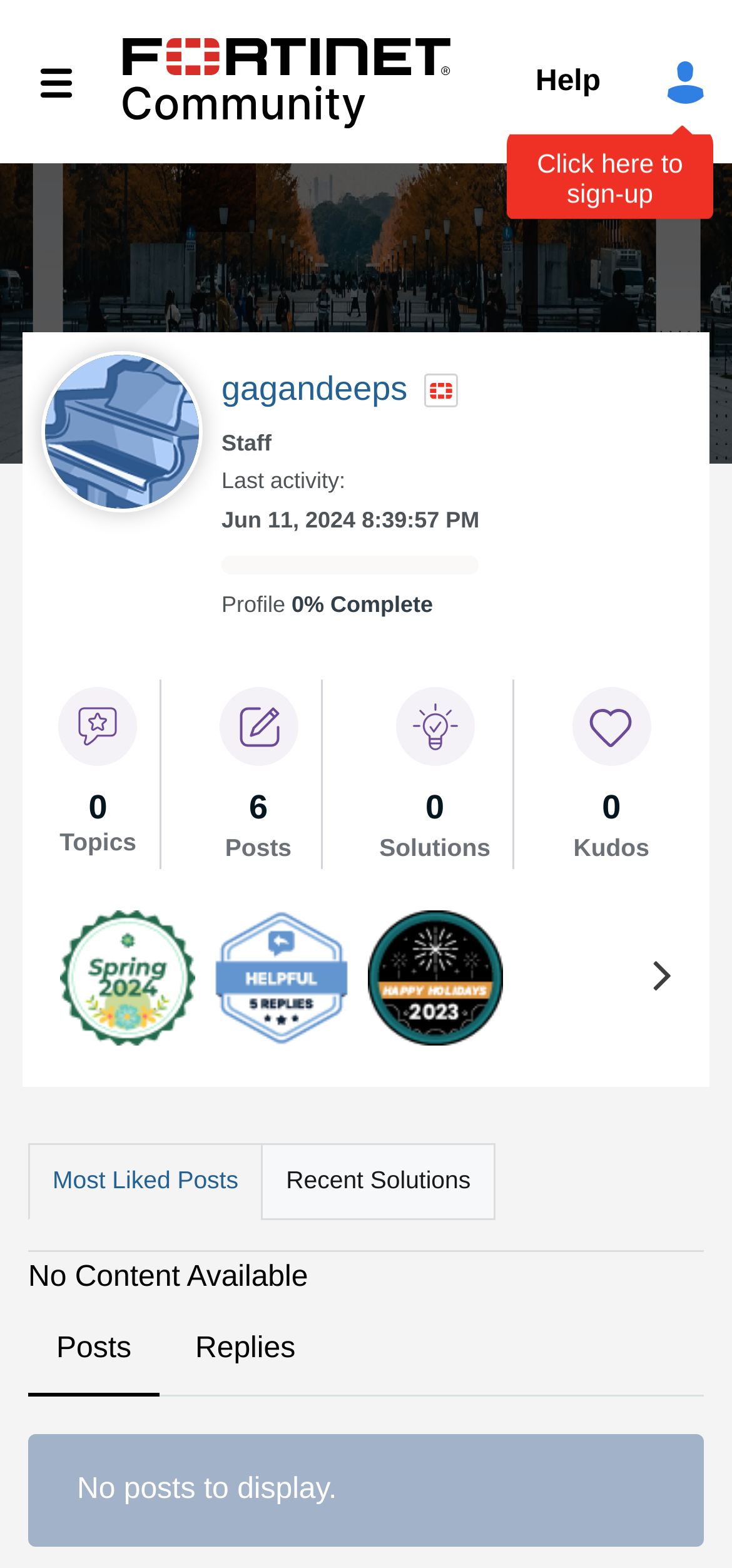What type of content is not available?
Respond to the question with a well-detailed and thorough answer.

The type of content that is not available can be found in the StaticText element with the text 'No Content Available' located at [0.038, 0.805, 0.421, 0.825].